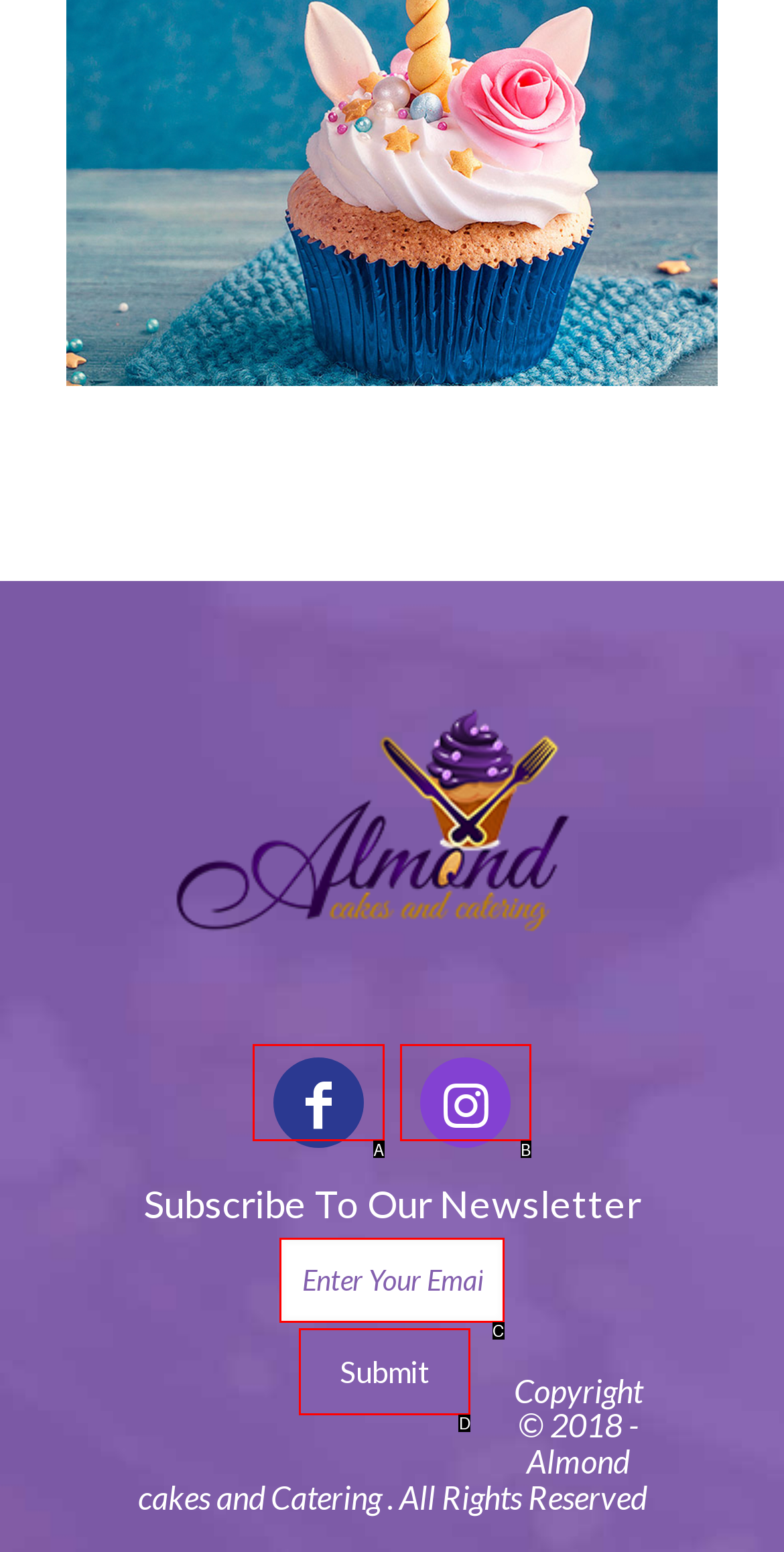Choose the HTML element that best fits the given description: value="Submit". Answer by stating the letter of the option.

D